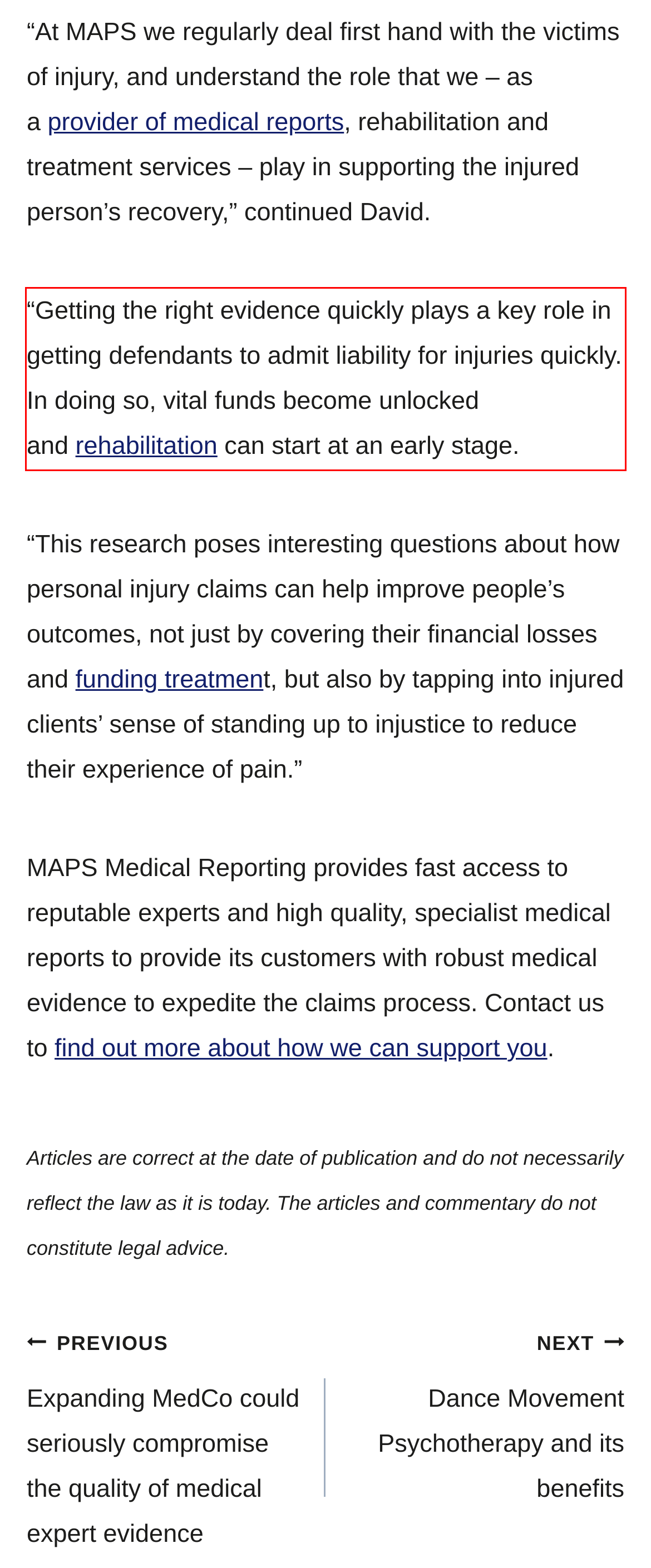You are presented with a screenshot containing a red rectangle. Extract the text found inside this red bounding box.

“Getting the right evidence quickly plays a key role in getting defendants to admit liability for injuries quickly. In doing so, vital funds become unlocked and rehabilitation can start at an early stage.